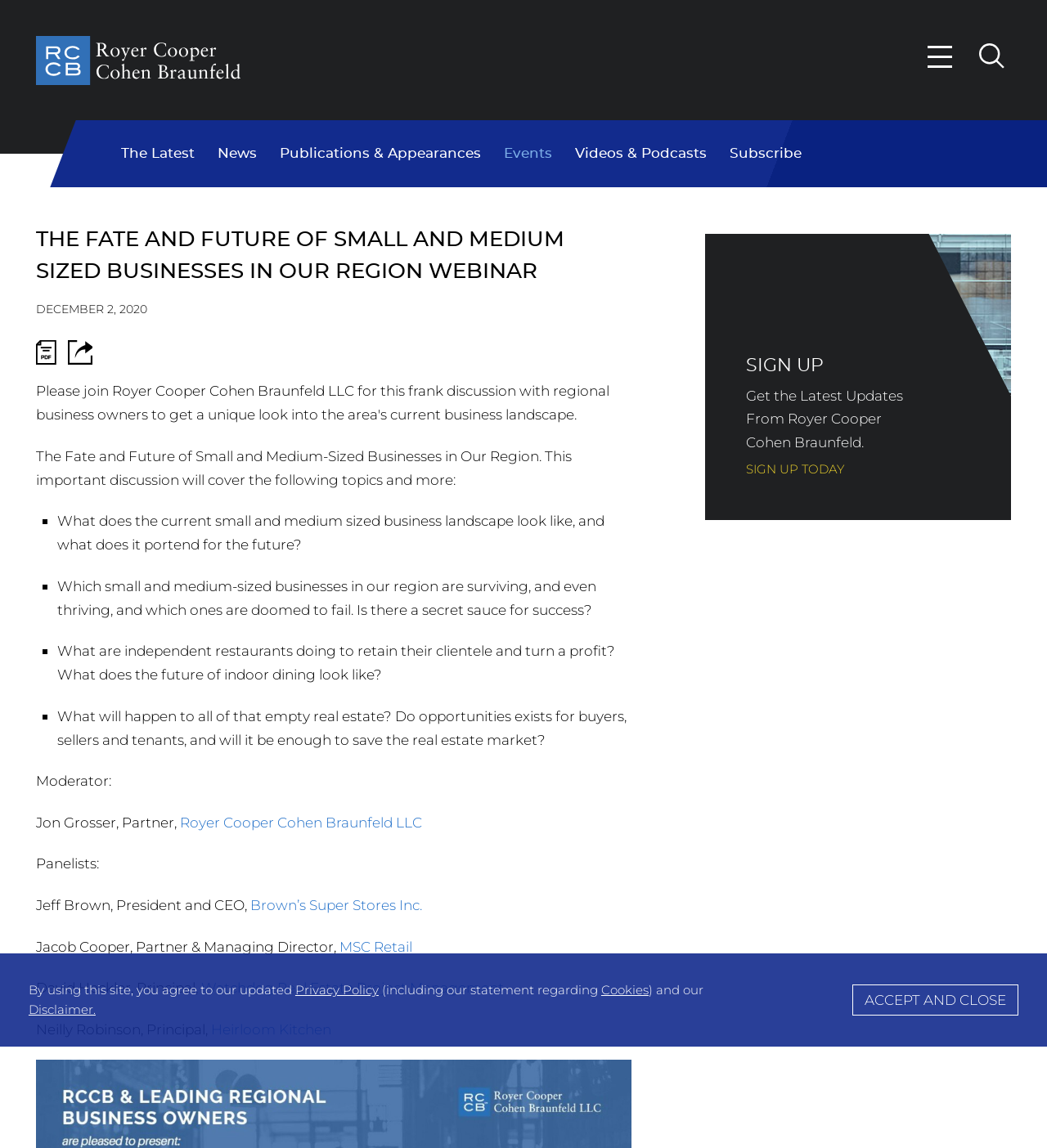What is the name of the company associated with panelist Jeff Brown?
Give a detailed and exhaustive answer to the question.

The company associated with panelist Jeff Brown is Brown’s Super Stores Inc., as indicated by the link 'Brown’s Super Stores Inc.' next to his name.